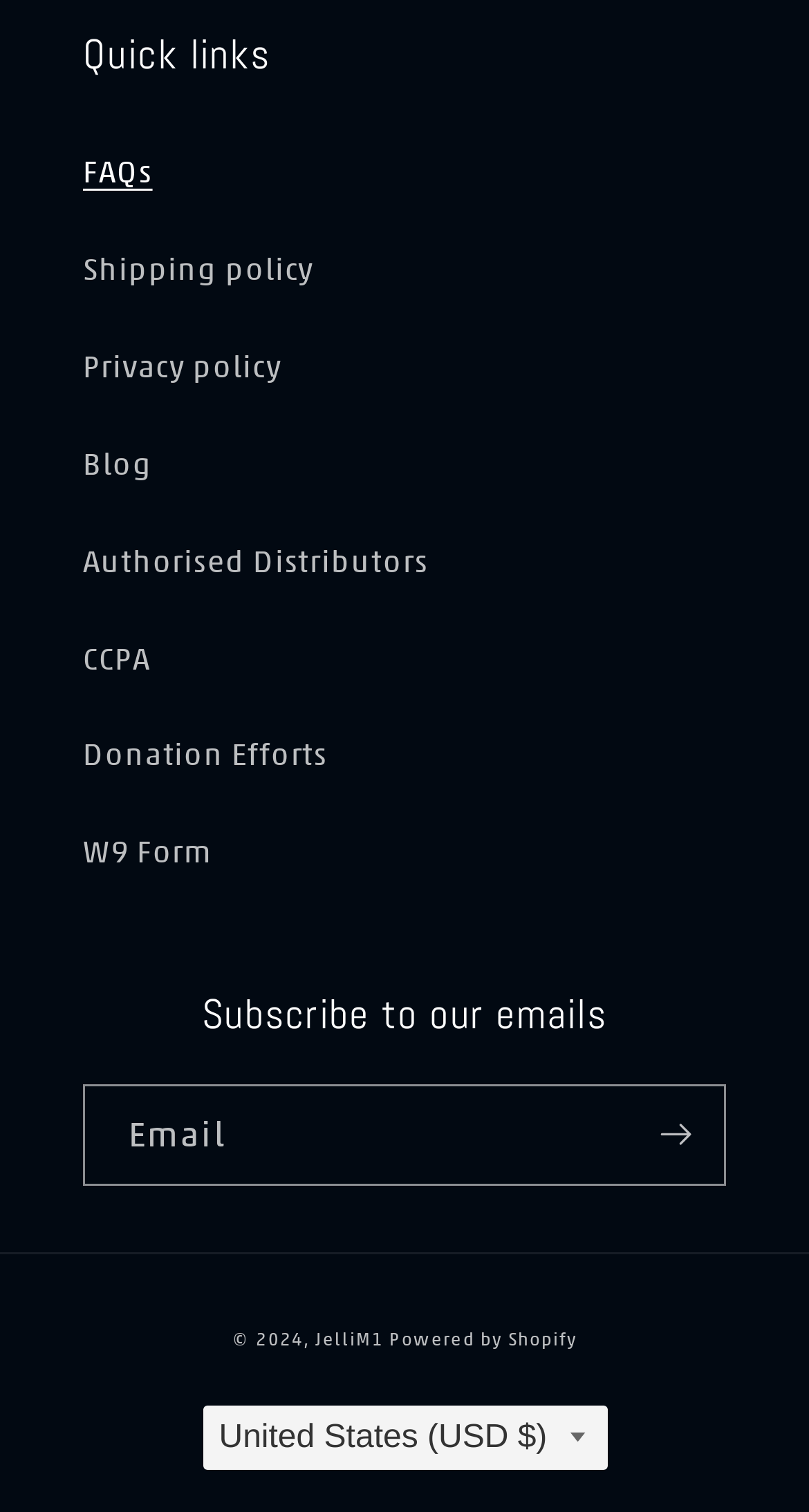Identify the bounding box coordinates for the UI element described as follows: "GrandStream IP Phone & PBX". Ensure the coordinates are four float numbers between 0 and 1, formatted as [left, top, right, bottom].

None